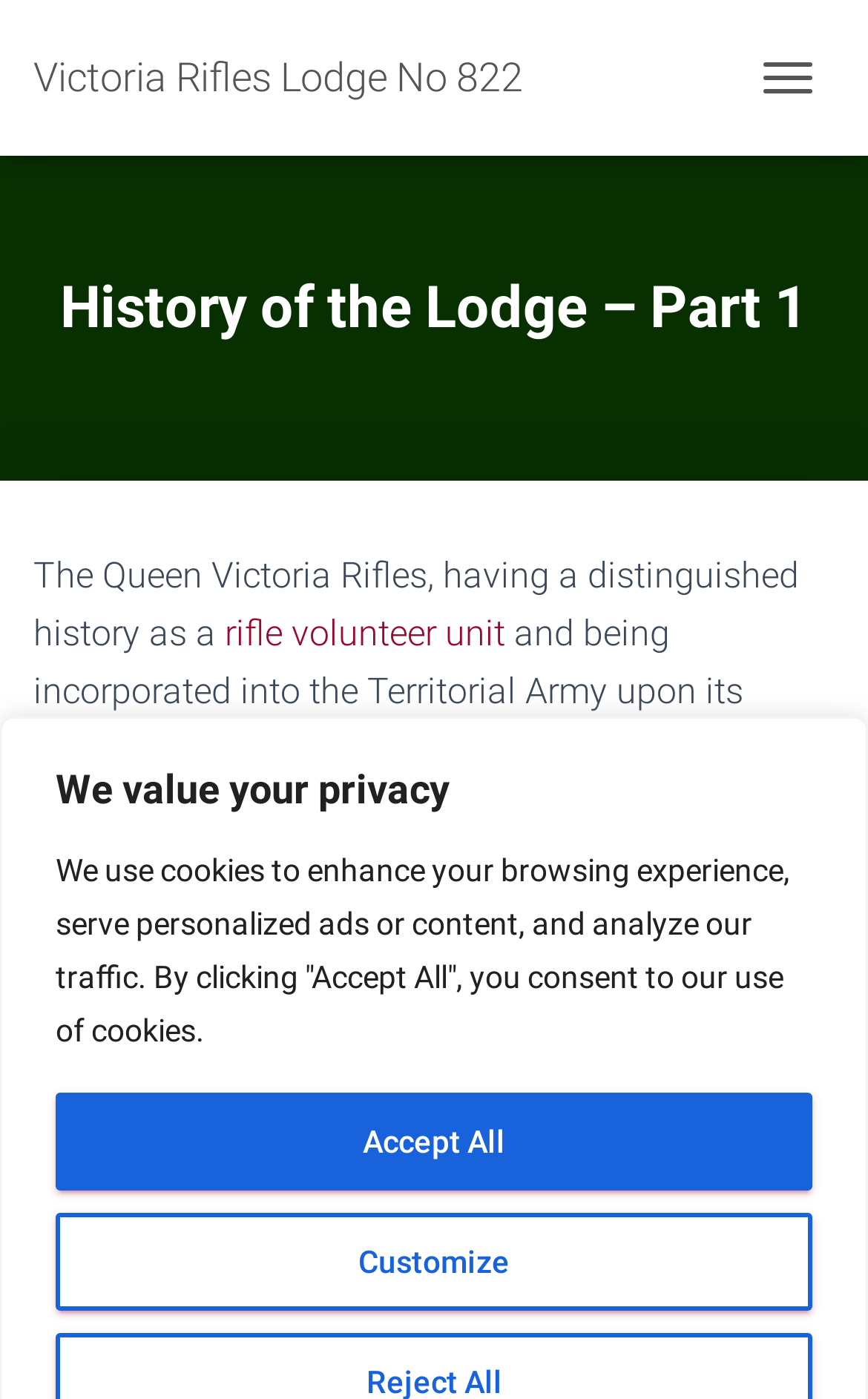Pinpoint the bounding box coordinates of the clickable element to carry out the following instruction: "Click the link to learn about Victoria Rifles Lodge No 822."

[0.038, 0.016, 0.641, 0.095]